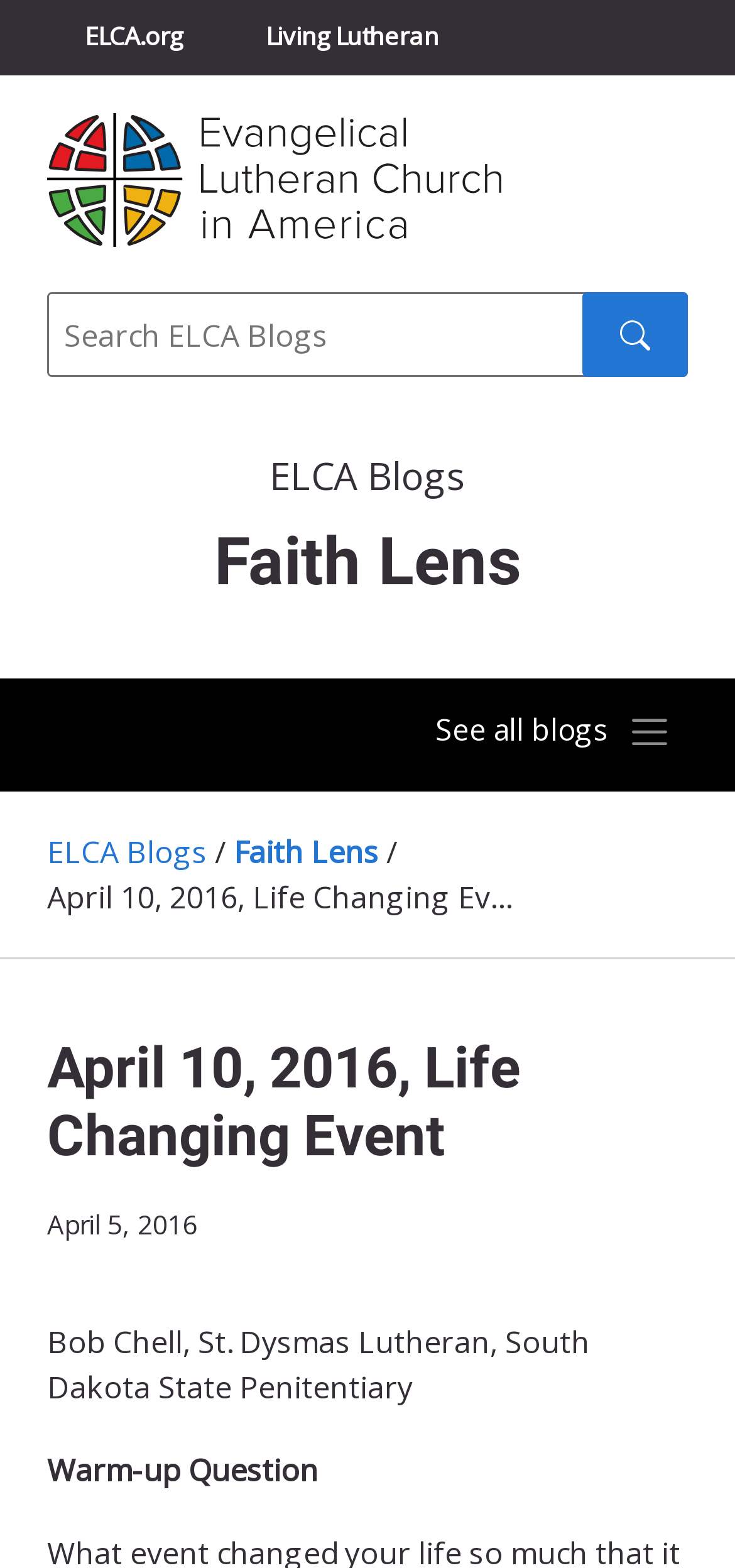Identify the coordinates of the bounding box for the element described below: "ELCA.org". Return the coordinates as four float numbers between 0 and 1: [left, top, right, bottom].

[0.064, 0.0, 0.3, 0.047]